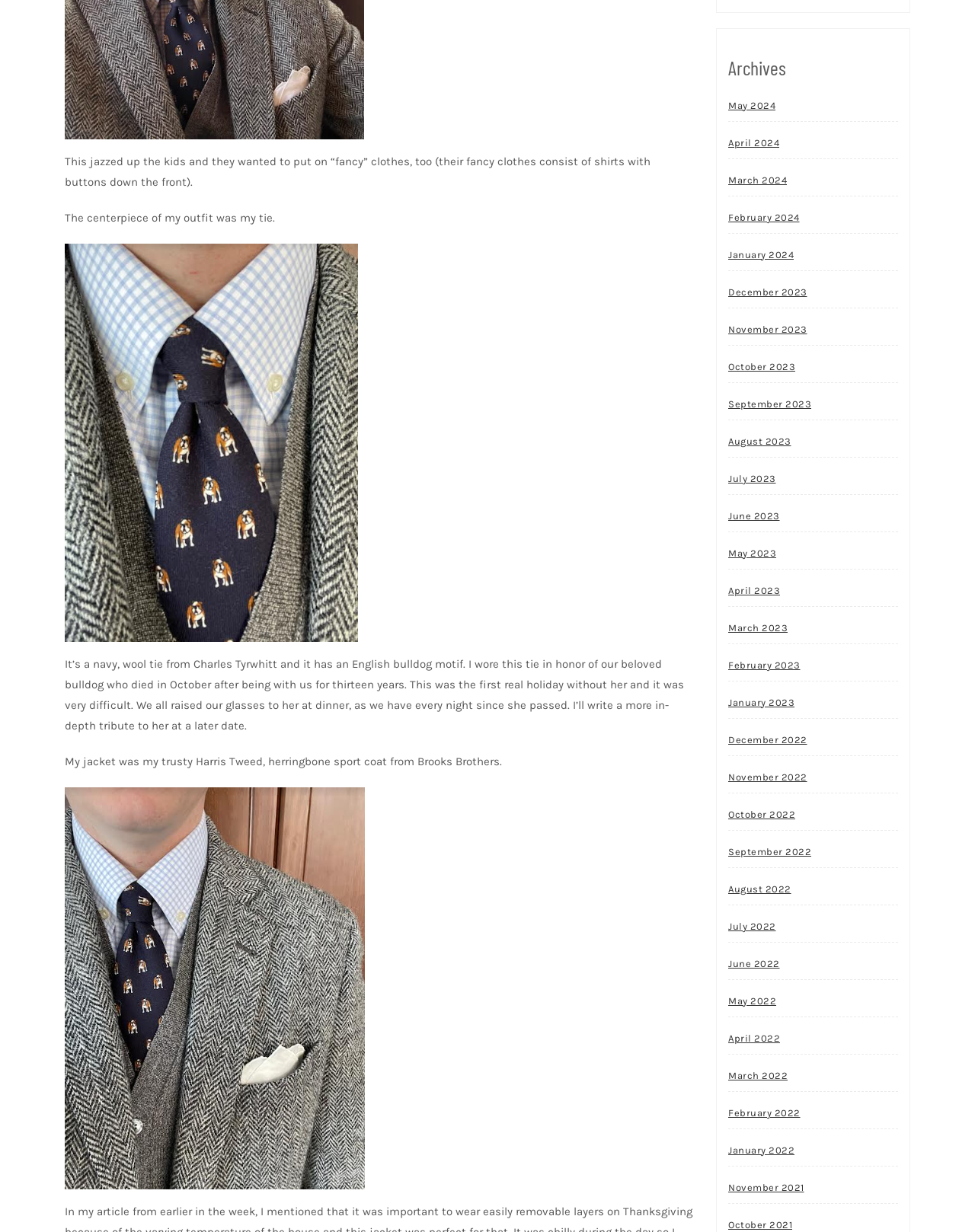What type of clothes do the kids want to wear?
Refer to the image and offer an in-depth and detailed answer to the question.

The author states that the kids 'wanted to put on “fancy” clothes, too', implying that they want to dress up in formal or special attire.